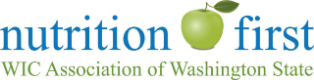What program is Nutrition First associated with?
Based on the image, answer the question with a single word or brief phrase.

WIC program